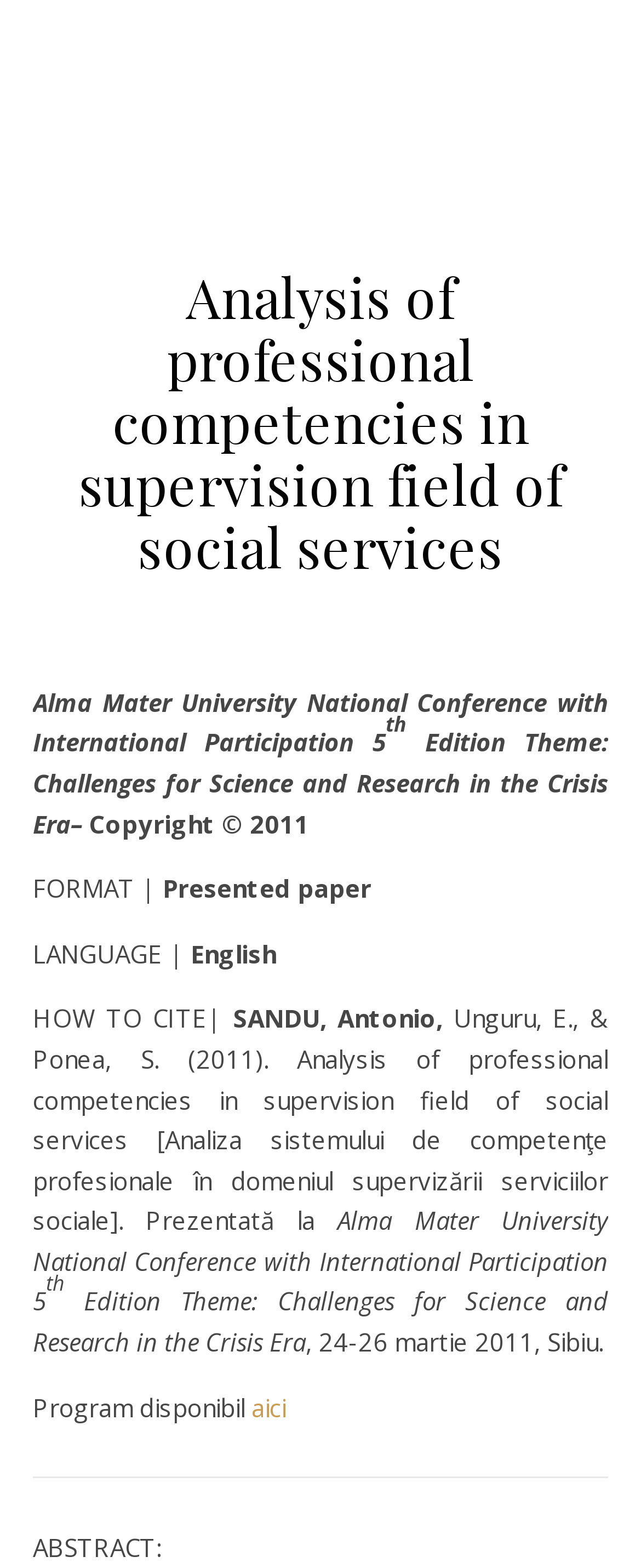What is the language of the presented paper?
Could you answer the question in a detailed manner, providing as much information as possible?

I found the language of the presented paper by looking at the text content of the webpage, specifically the section that says 'LANGUAGE |' and then 'English'.